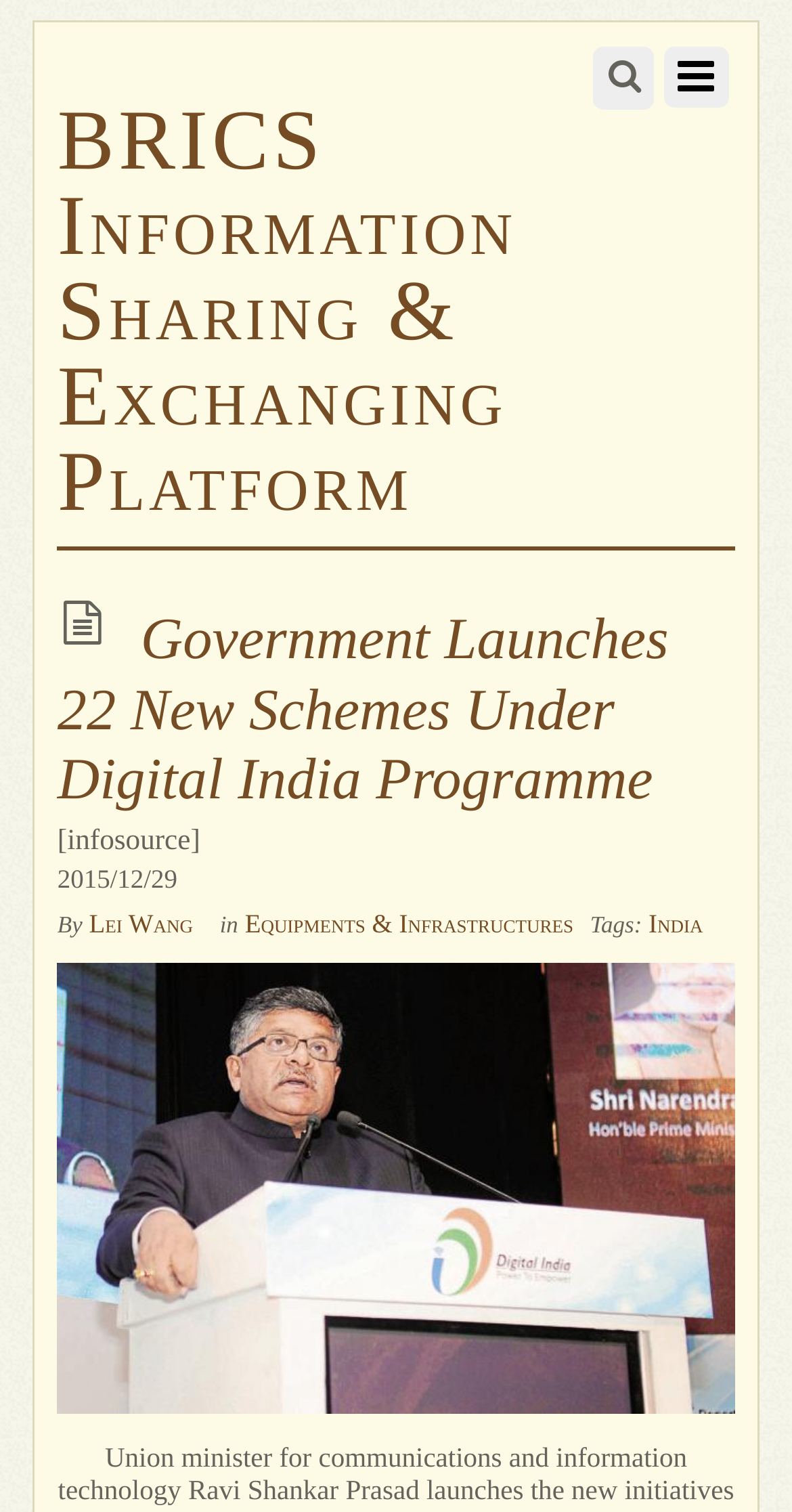Please answer the following question using a single word or phrase: 
What is the tag associated with the article?

India